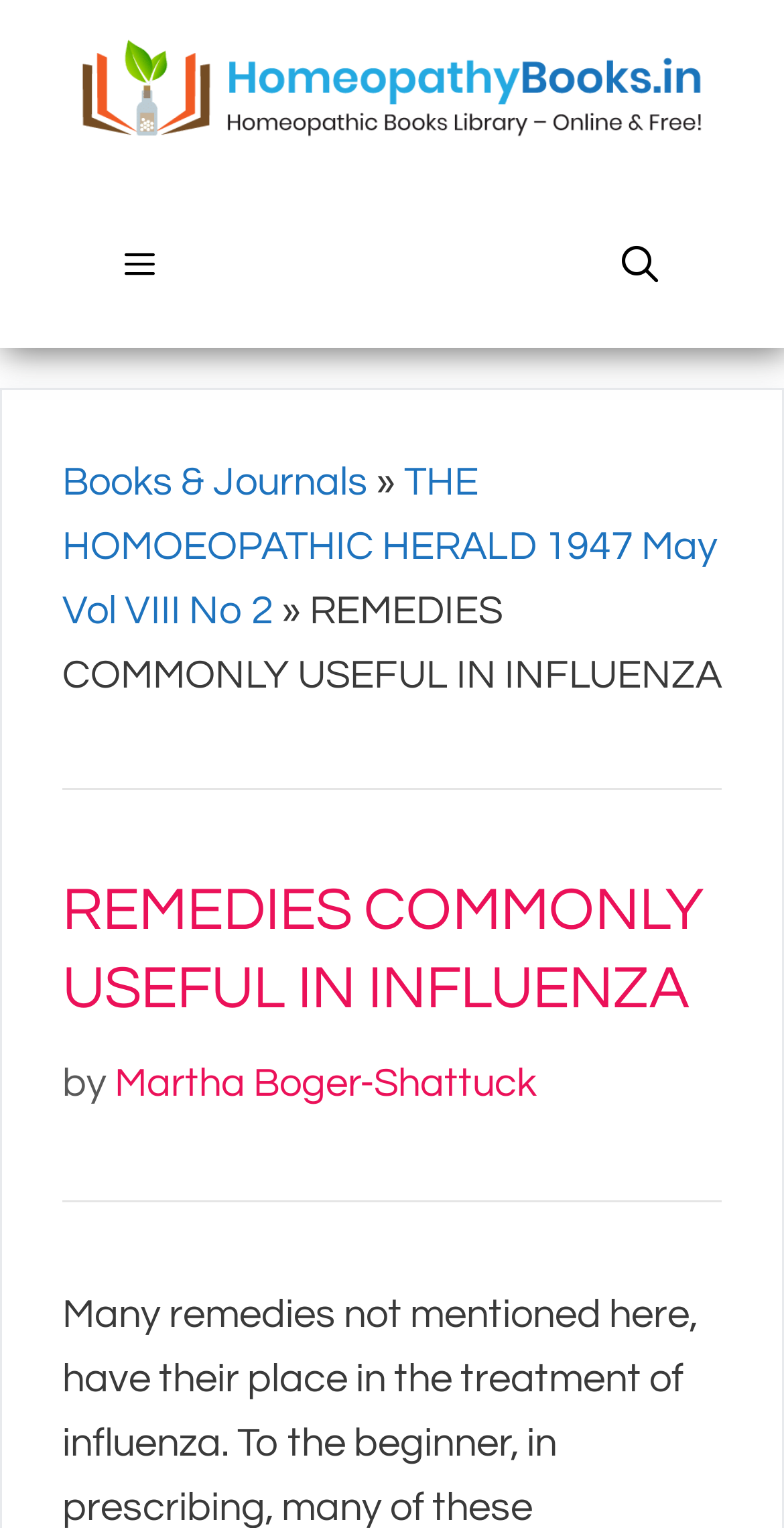By analyzing the image, answer the following question with a detailed response: What is the title of the current article?

The title of the current article can be found in the heading element, which is located below the navigation menu and above the author's name.